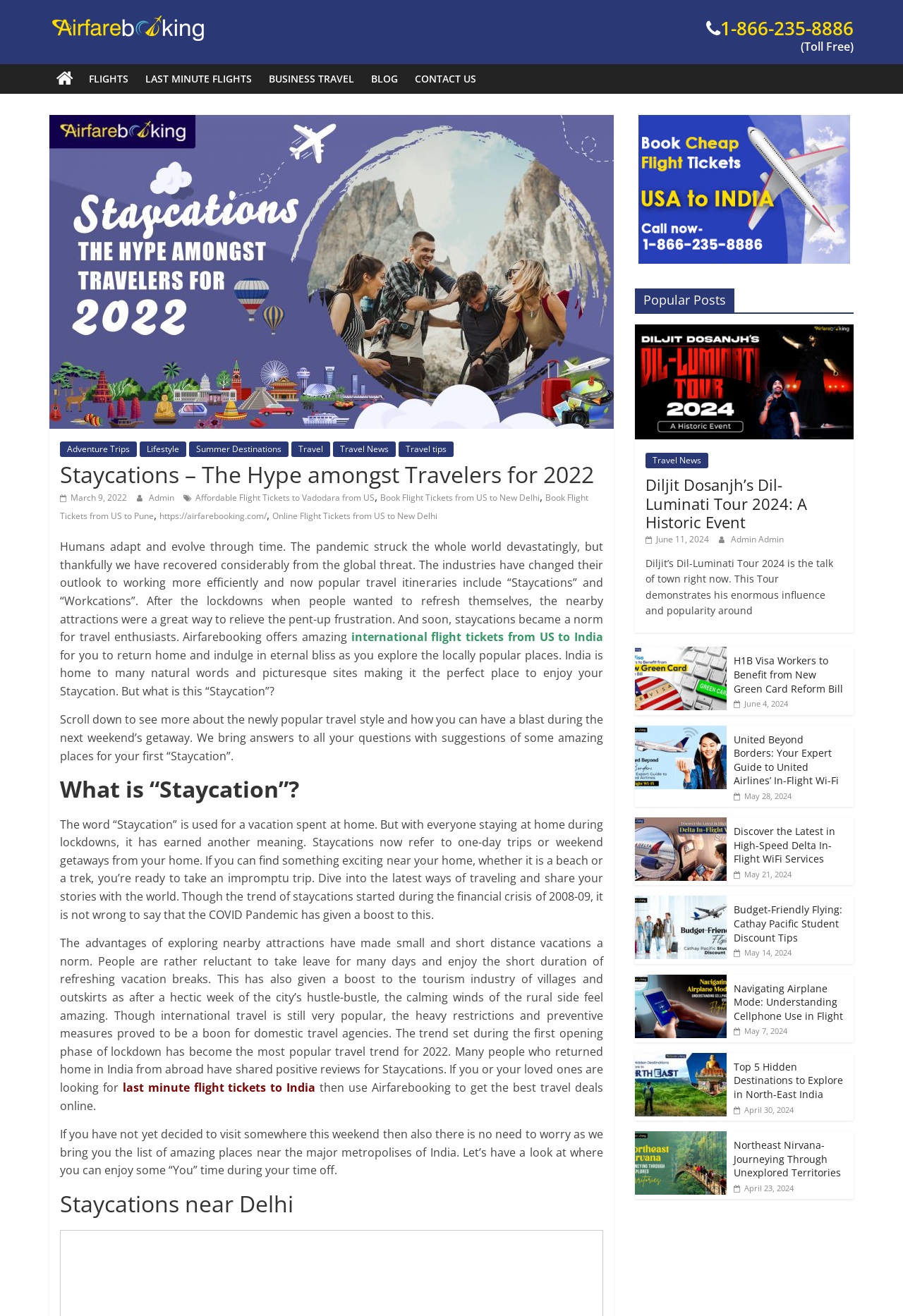Locate the bounding box of the user interface element based on this description: "title="AirfareBooking"".

[0.055, 0.049, 0.089, 0.071]